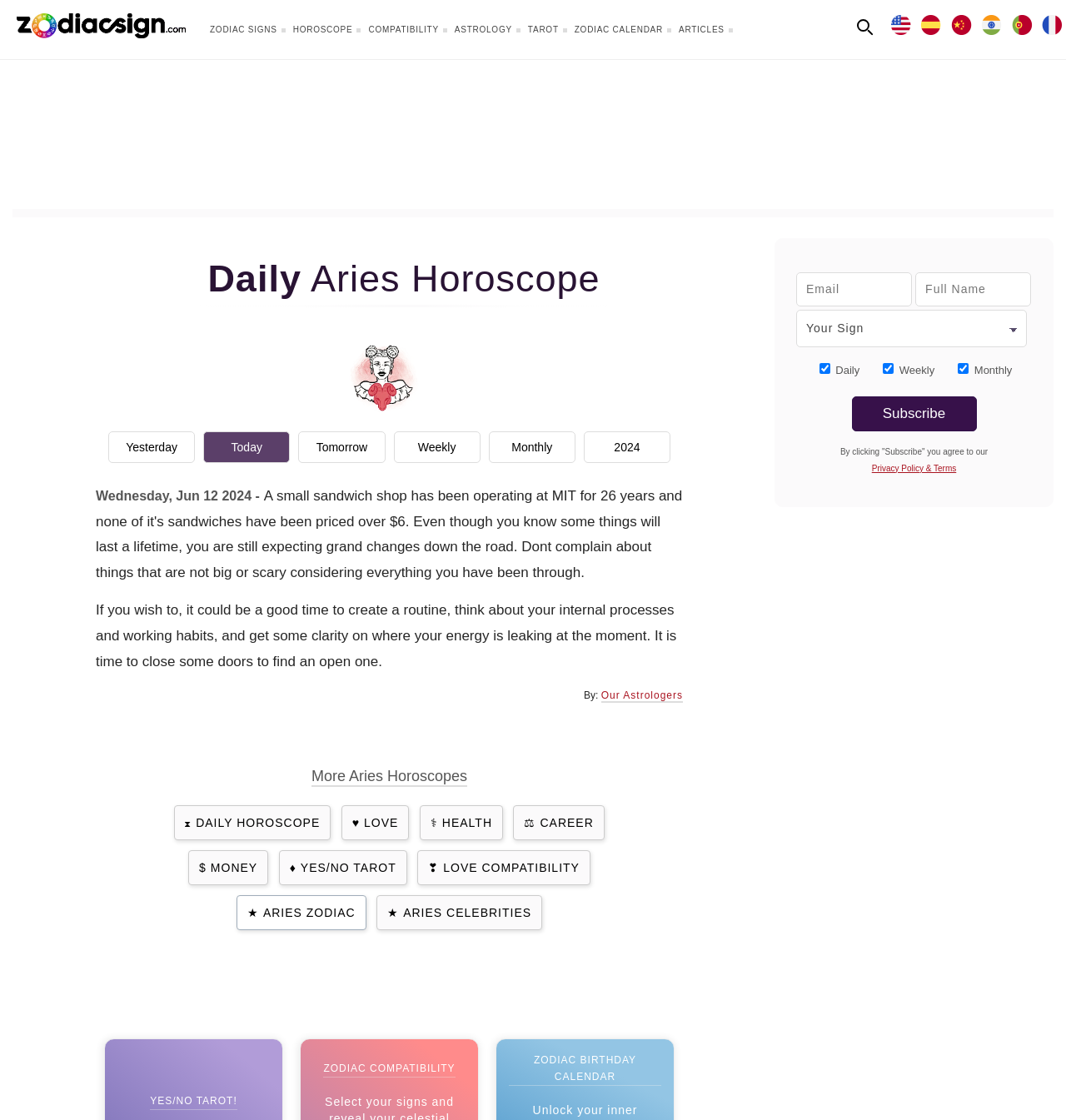How many language options are available?
Please give a detailed and elaborate explanation in response to the question.

The webpage has links for 'In English', 'En Español', '在中国', 'हिंदी', 'Português', and 'Français', indicating that there are 6 language options available.